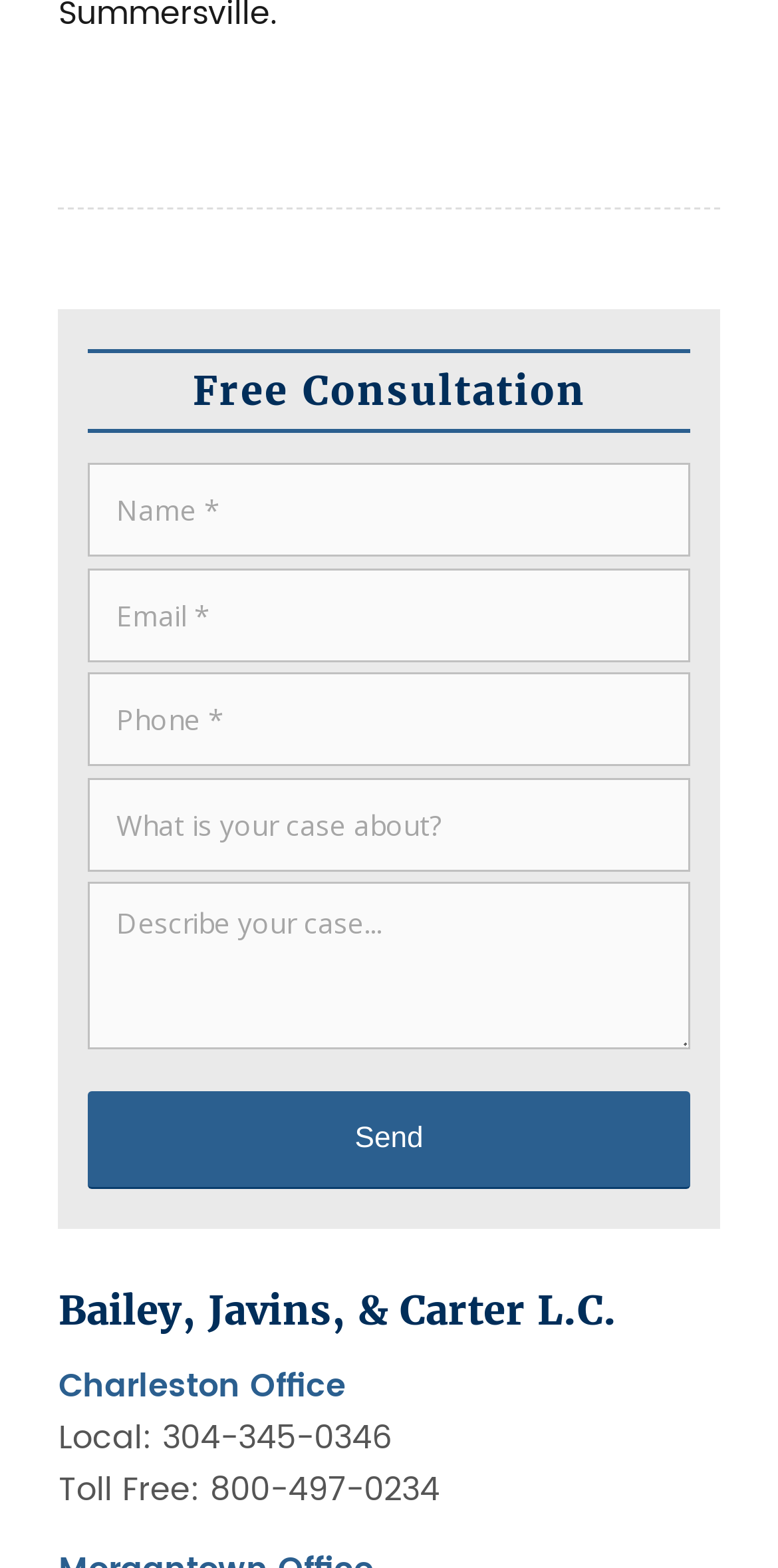Refer to the element description name="your-email" placeholder="Email *" and identify the corresponding bounding box in the screenshot. Format the coordinates as (top-left x, top-left y, bottom-right x, bottom-right y) with values in the range of 0 to 1.

[0.113, 0.362, 0.887, 0.422]